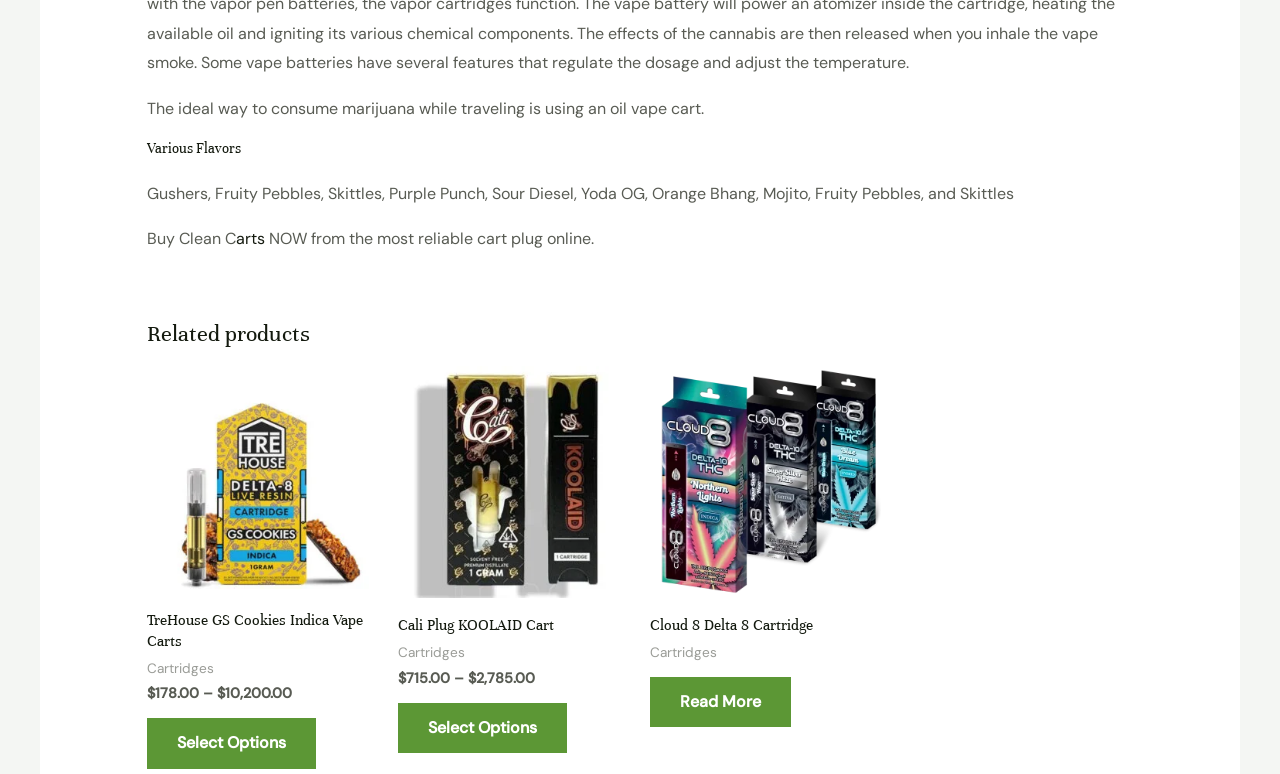Identify the bounding box coordinates for the region to click in order to carry out this instruction: "Search". Provide the coordinates using four float numbers between 0 and 1, formatted as [left, top, right, bottom].

None